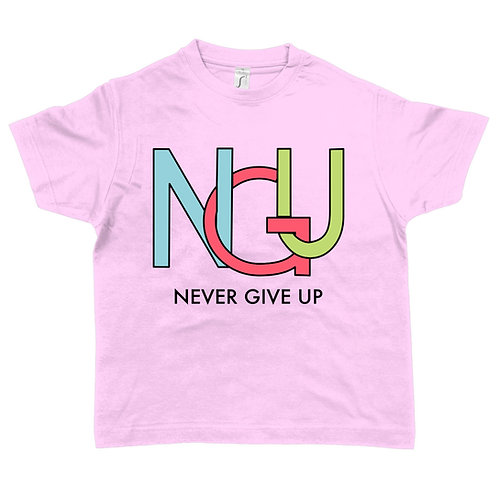Give a concise answer using only one word or phrase for this question:
What is the purpose of the customizable option?

To add a name